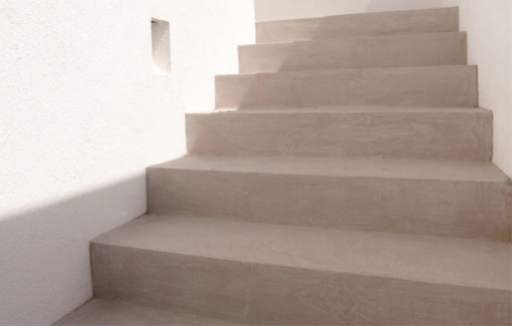What color is the wall adjacent to the stairs?
Please use the image to deliver a detailed and complete answer.

The caption describes the wall adjacent to the stairs as 'clean white', indicating that the wall is white in color.